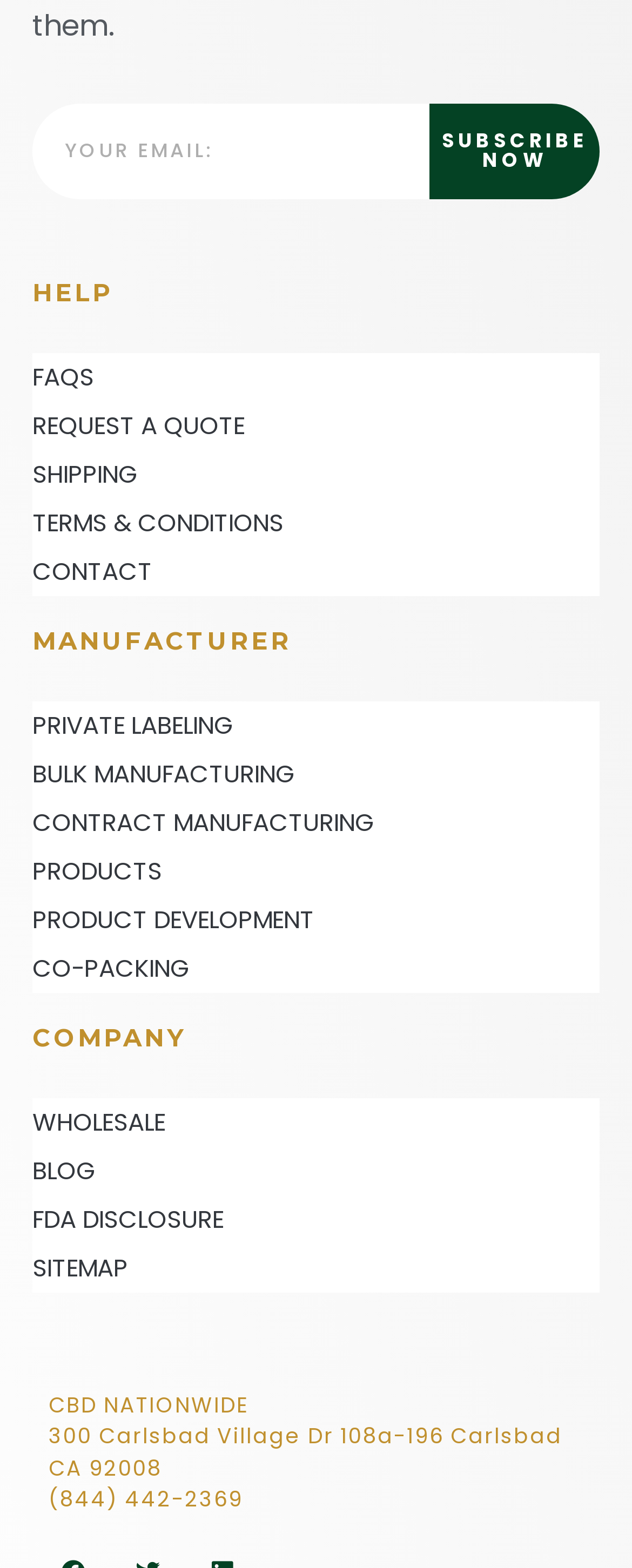Locate the bounding box of the UI element described by: "Bulk Manufacturing" in the given webpage screenshot.

[0.051, 0.478, 0.949, 0.509]